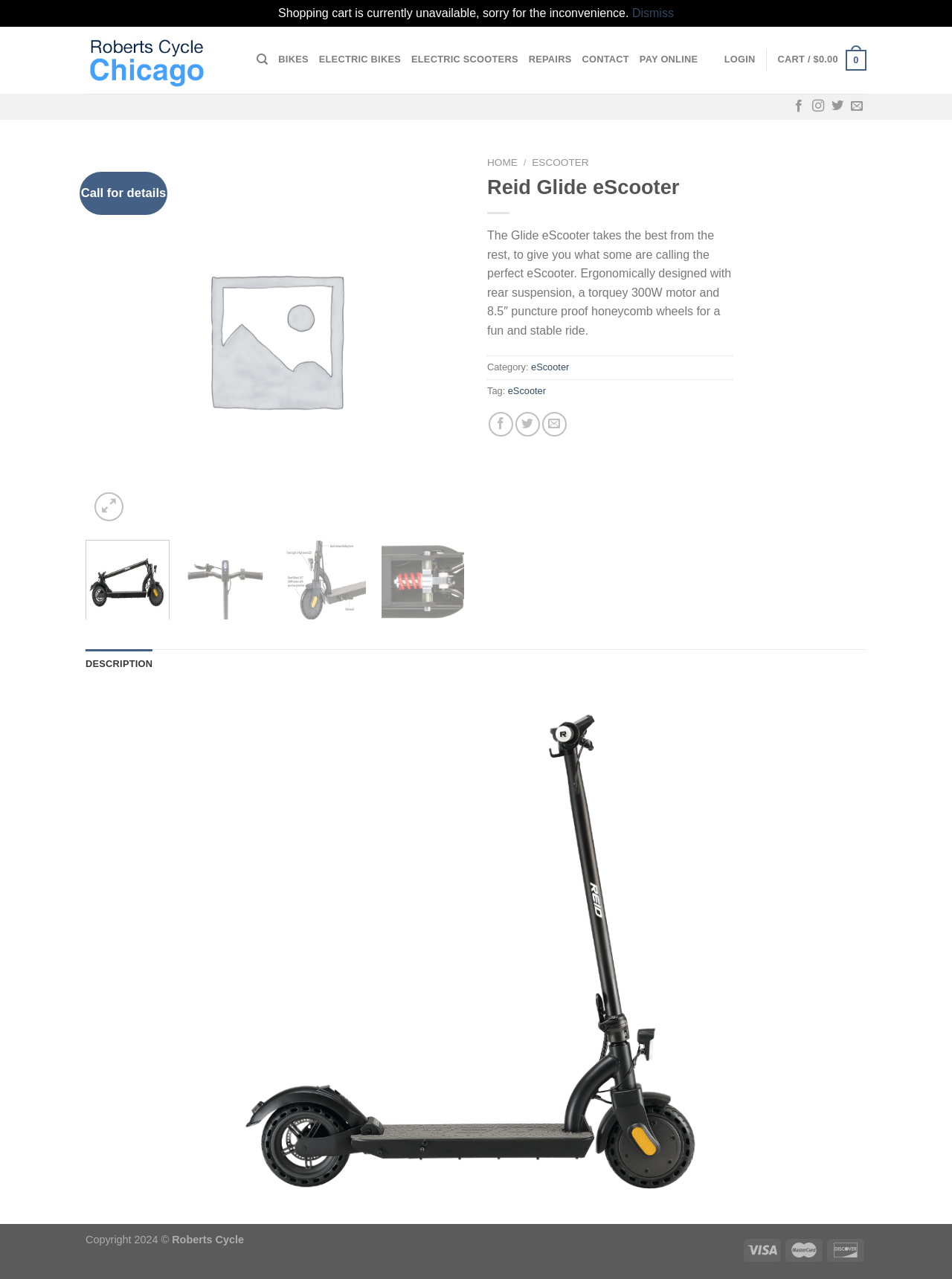From the webpage screenshot, predict the bounding box of the UI element that matches this description: "Home".

[0.512, 0.122, 0.544, 0.131]